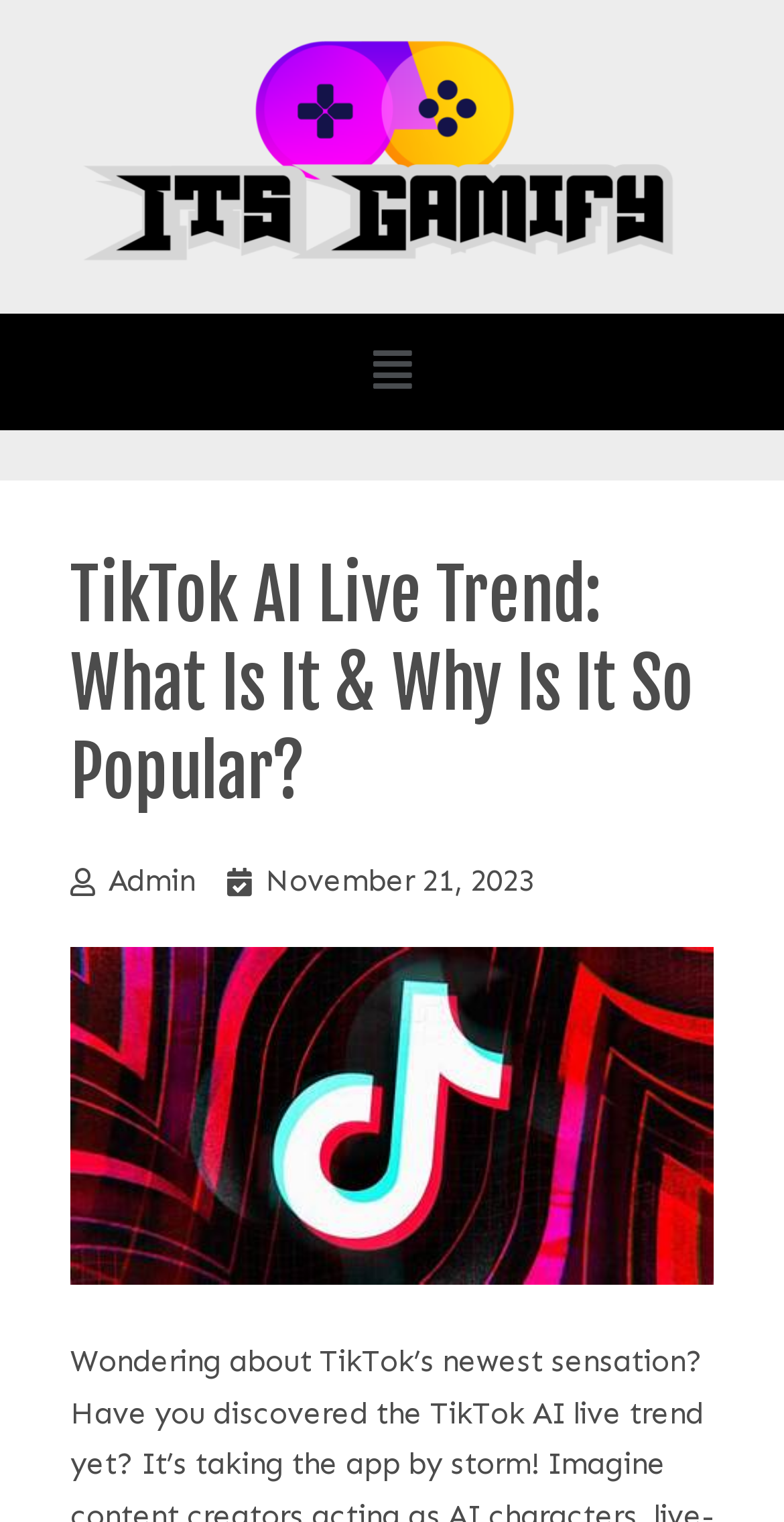Provide the text content of the webpage's main heading.

TikTok AI Live Trend: What Is It & Why Is It So Popular?